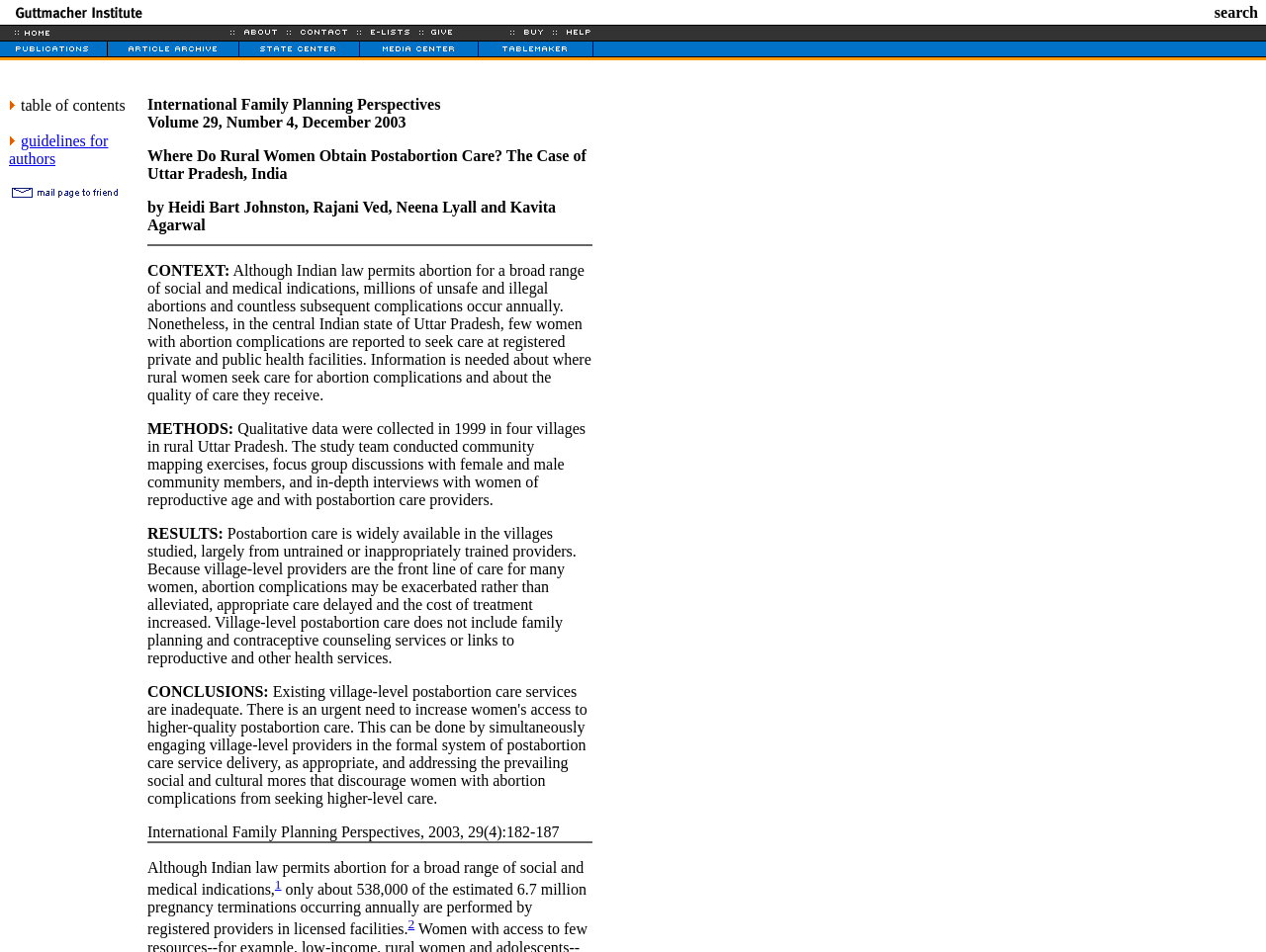Pinpoint the bounding box coordinates of the clickable area needed to execute the instruction: "Read the article about 'Full Mouth Reconstruction'". The coordinates should be specified as four float numbers between 0 and 1, i.e., [left, top, right, bottom].

None